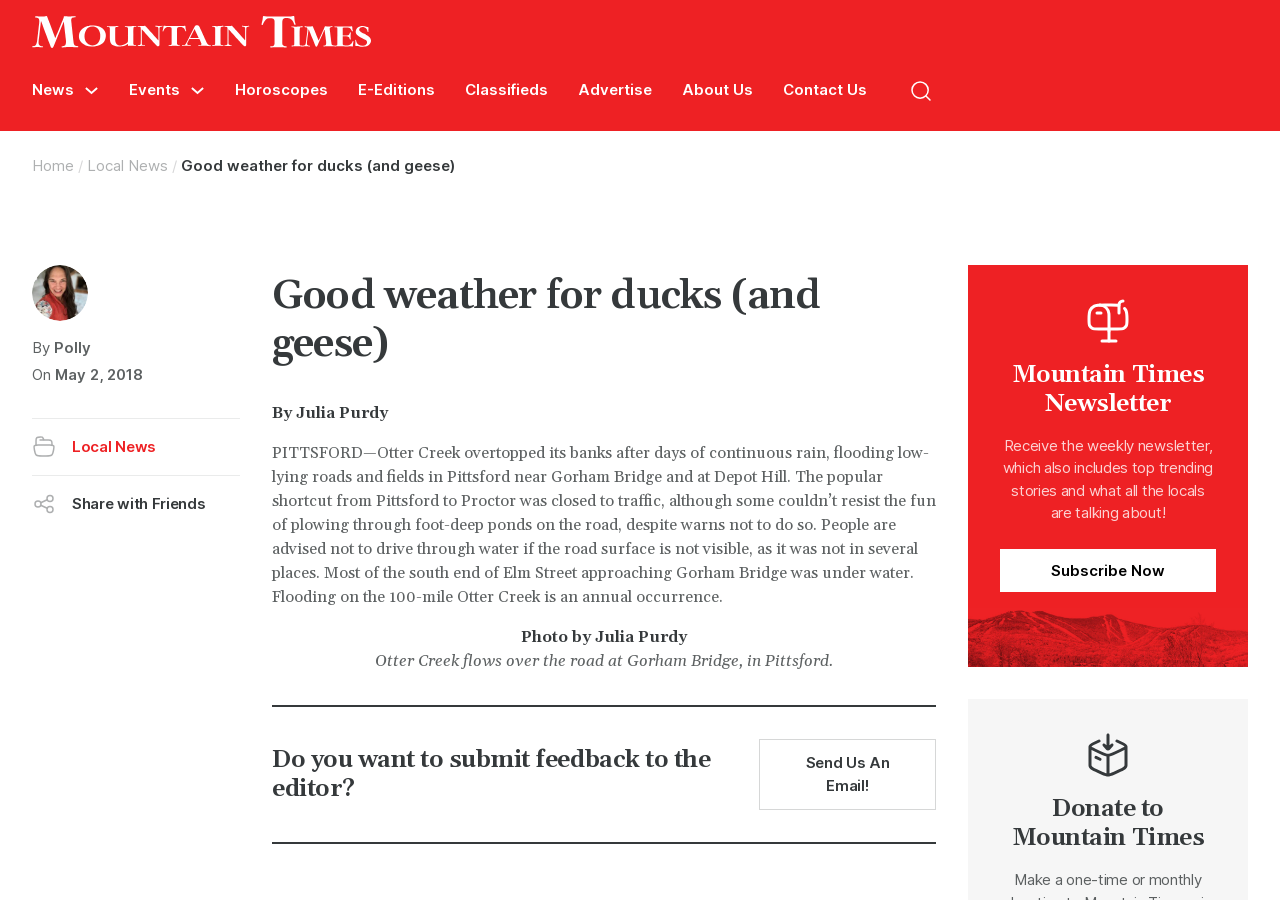Please locate the bounding box coordinates for the element that should be clicked to achieve the following instruction: "Click on News". Ensure the coordinates are given as four float numbers between 0 and 1, i.e., [left, top, right, bottom].

[0.025, 0.088, 0.058, 0.113]